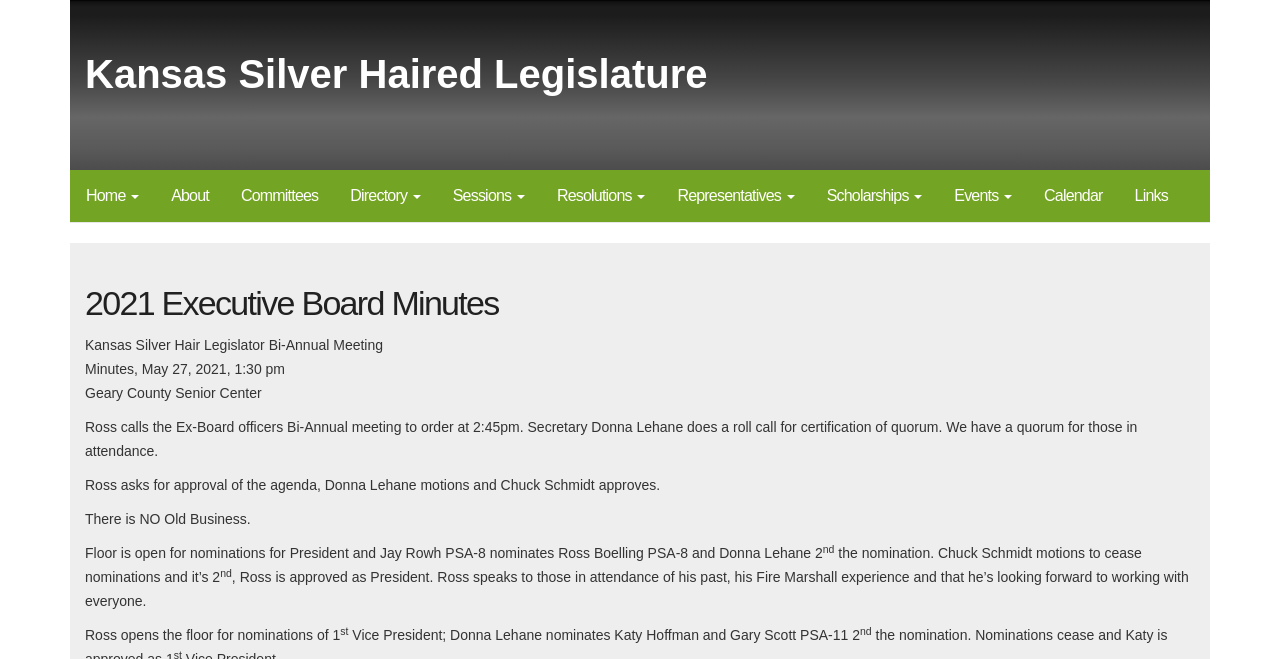Identify the bounding box coordinates of the specific part of the webpage to click to complete this instruction: "access committees page".

[0.176, 0.258, 0.261, 0.337]